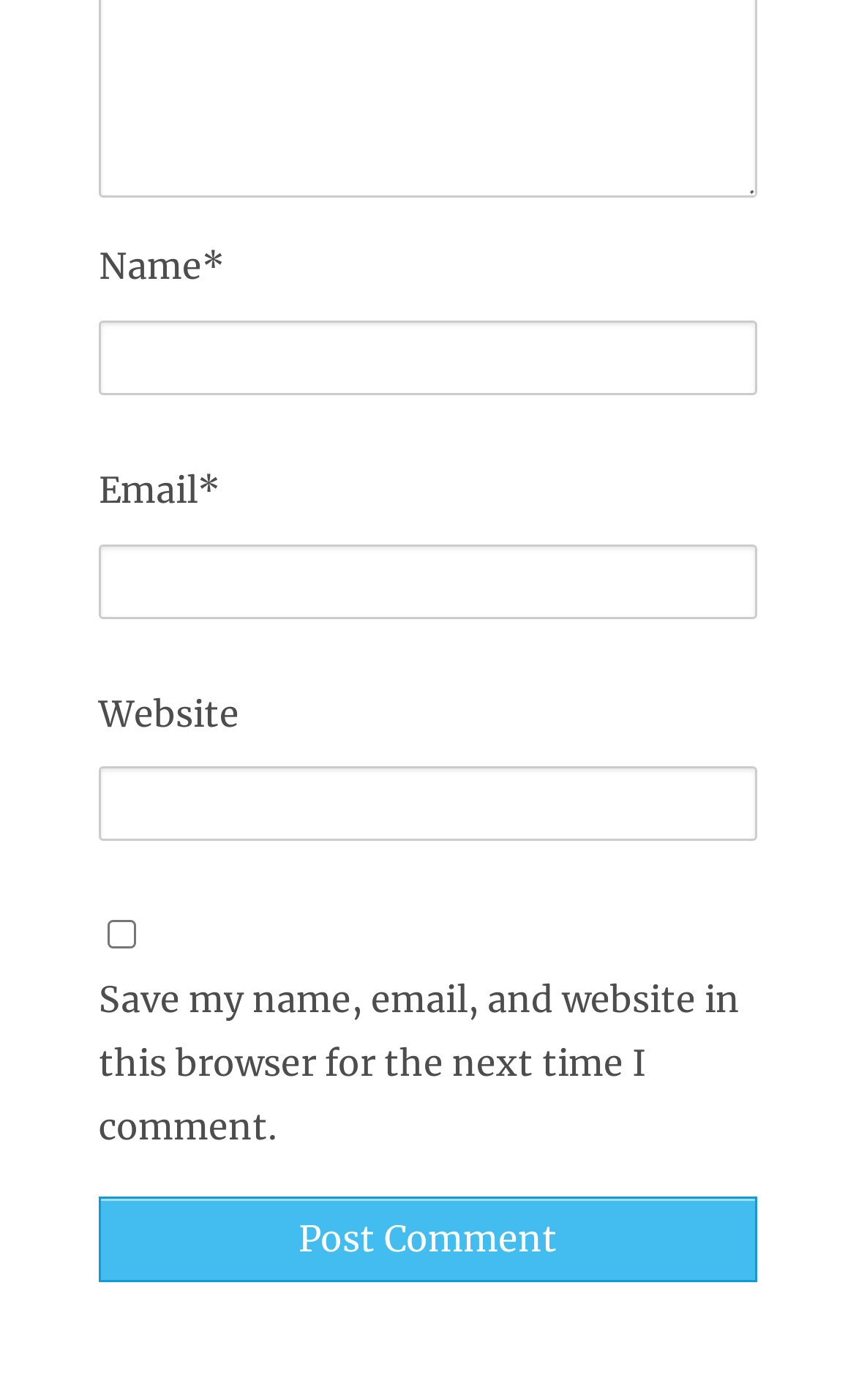Provide a brief response to the question below using a single word or phrase: 
How many text boxes are there on the webpage?

3